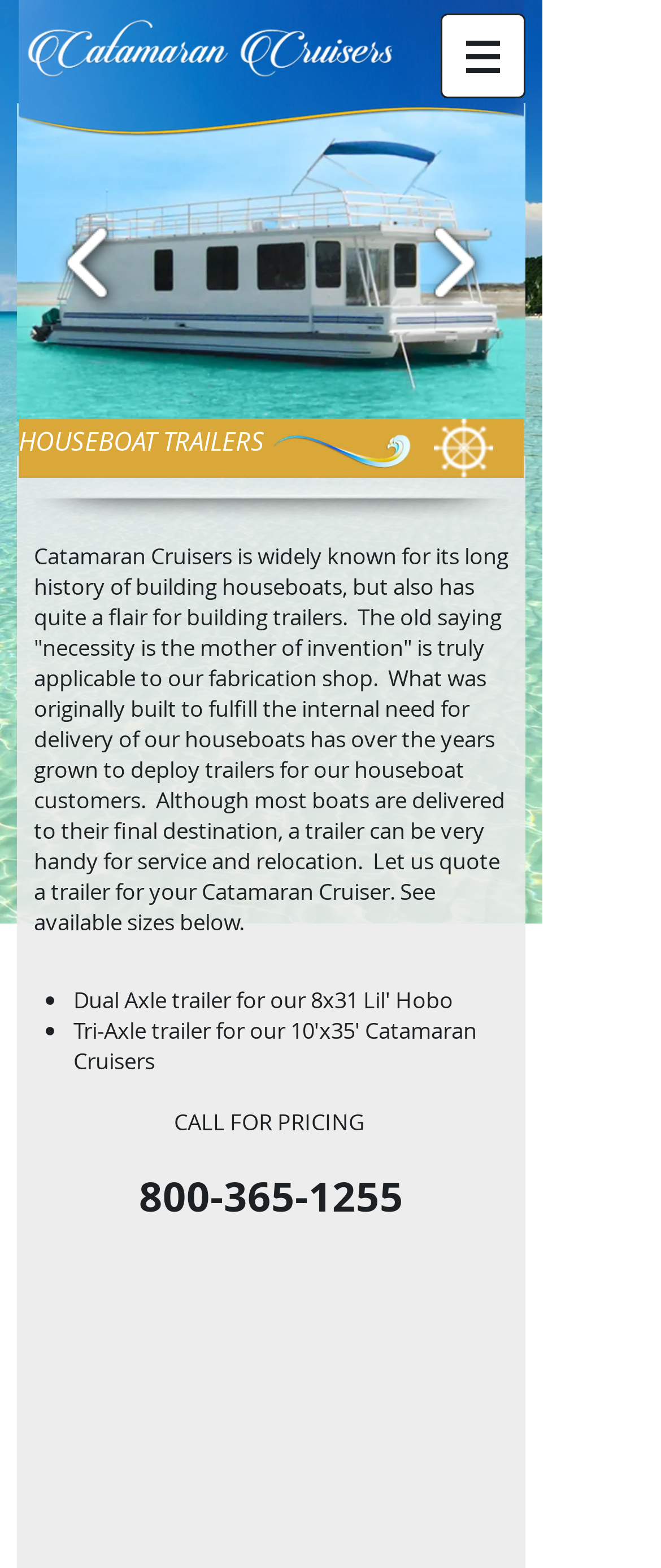What is the purpose of the trailers built by Catamaran Cruisers?
Using the information from the image, answer the question thoroughly.

The webpage mentions that Catamaran Cruisers builds trailers for its houseboat customers, and that these trailers can be handy for service and relocation. This implies that the primary purpose of the trailers is to transport houseboats.